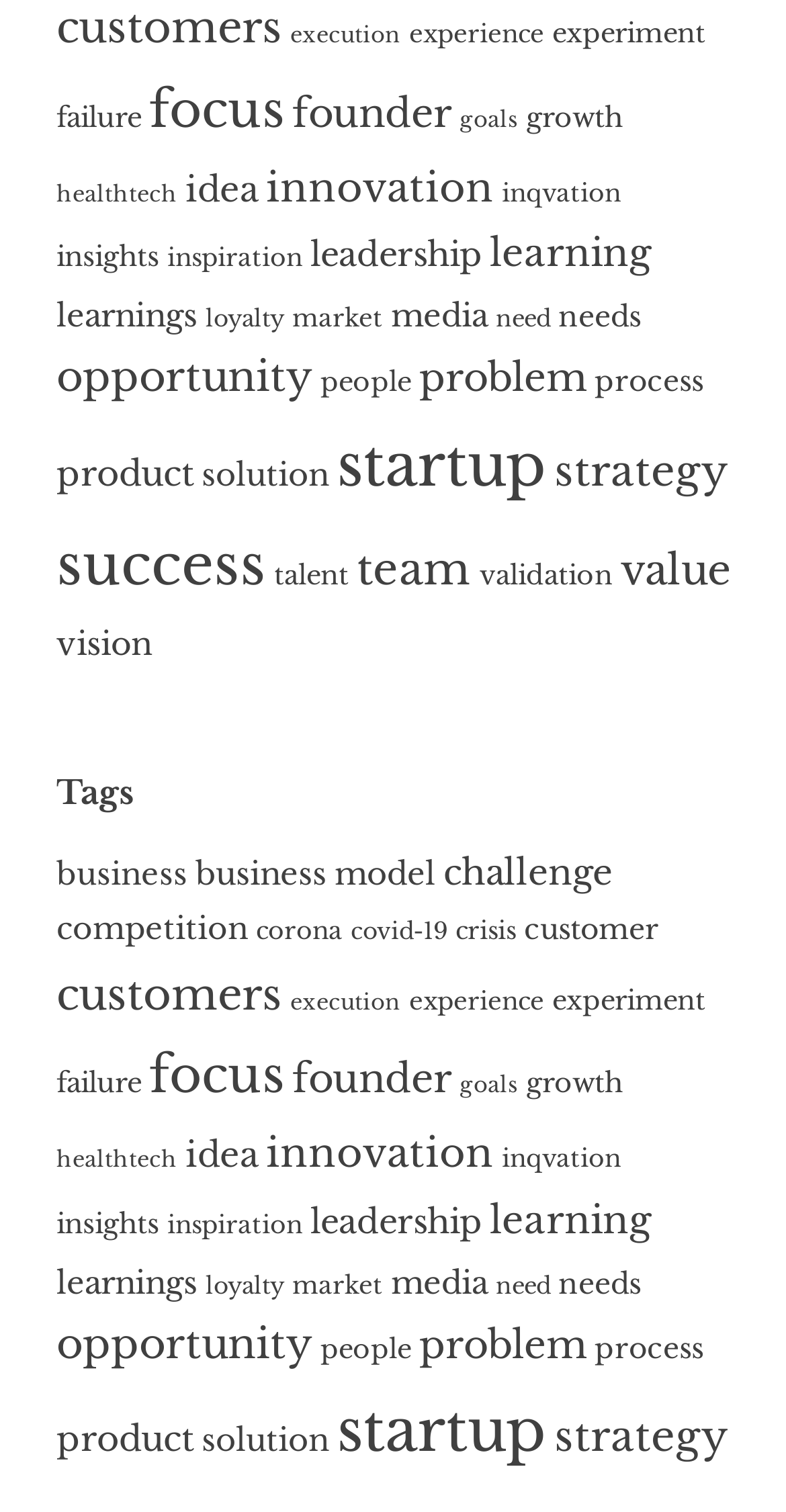Locate the bounding box coordinates of the element I should click to achieve the following instruction: "explore 'innovation' topic".

[0.338, 0.108, 0.628, 0.14]